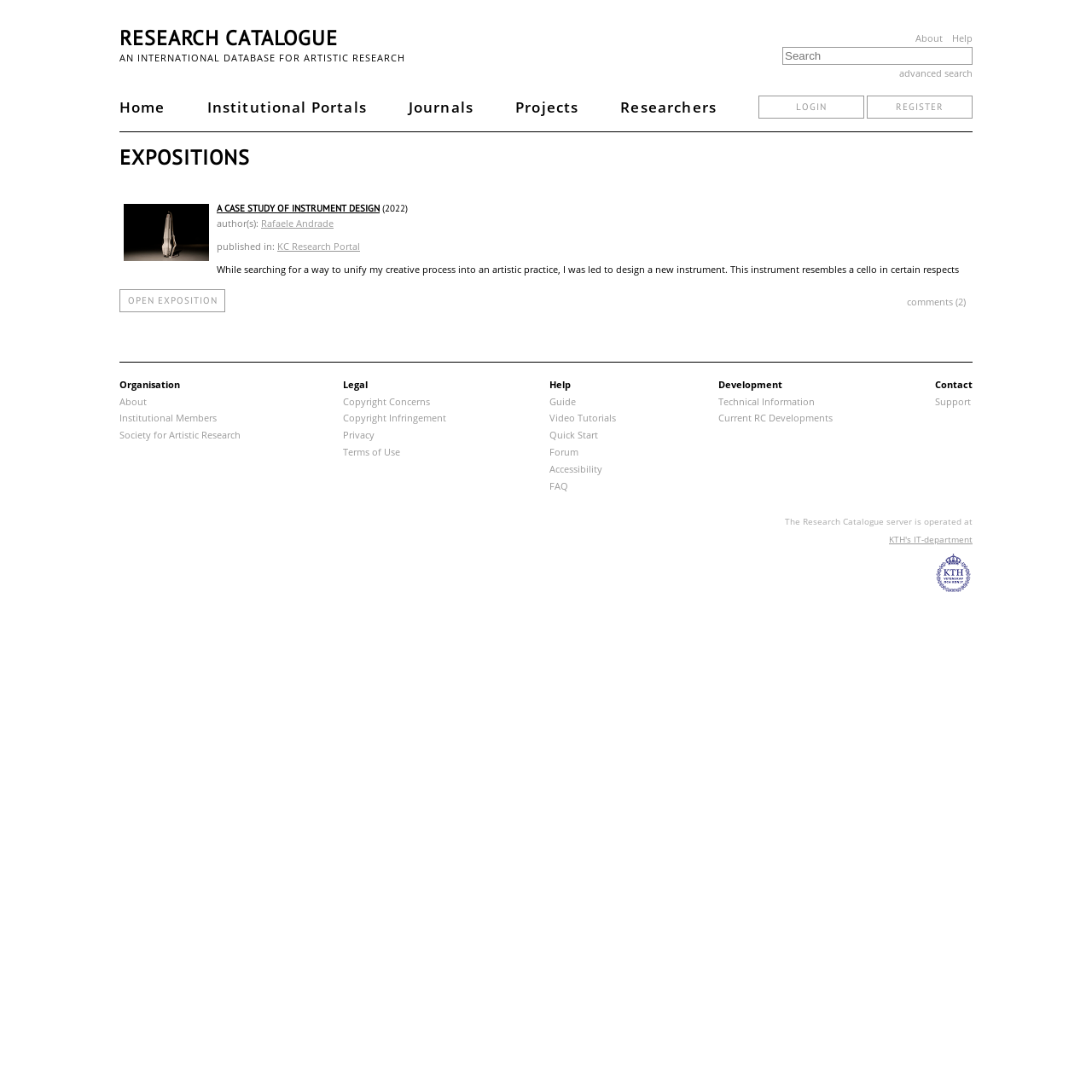Please determine the bounding box coordinates of the element to click in order to execute the following instruction: "Login to the research catalogue". The coordinates should be four float numbers between 0 and 1, specified as [left, top, right, bottom].

[0.695, 0.088, 0.791, 0.109]